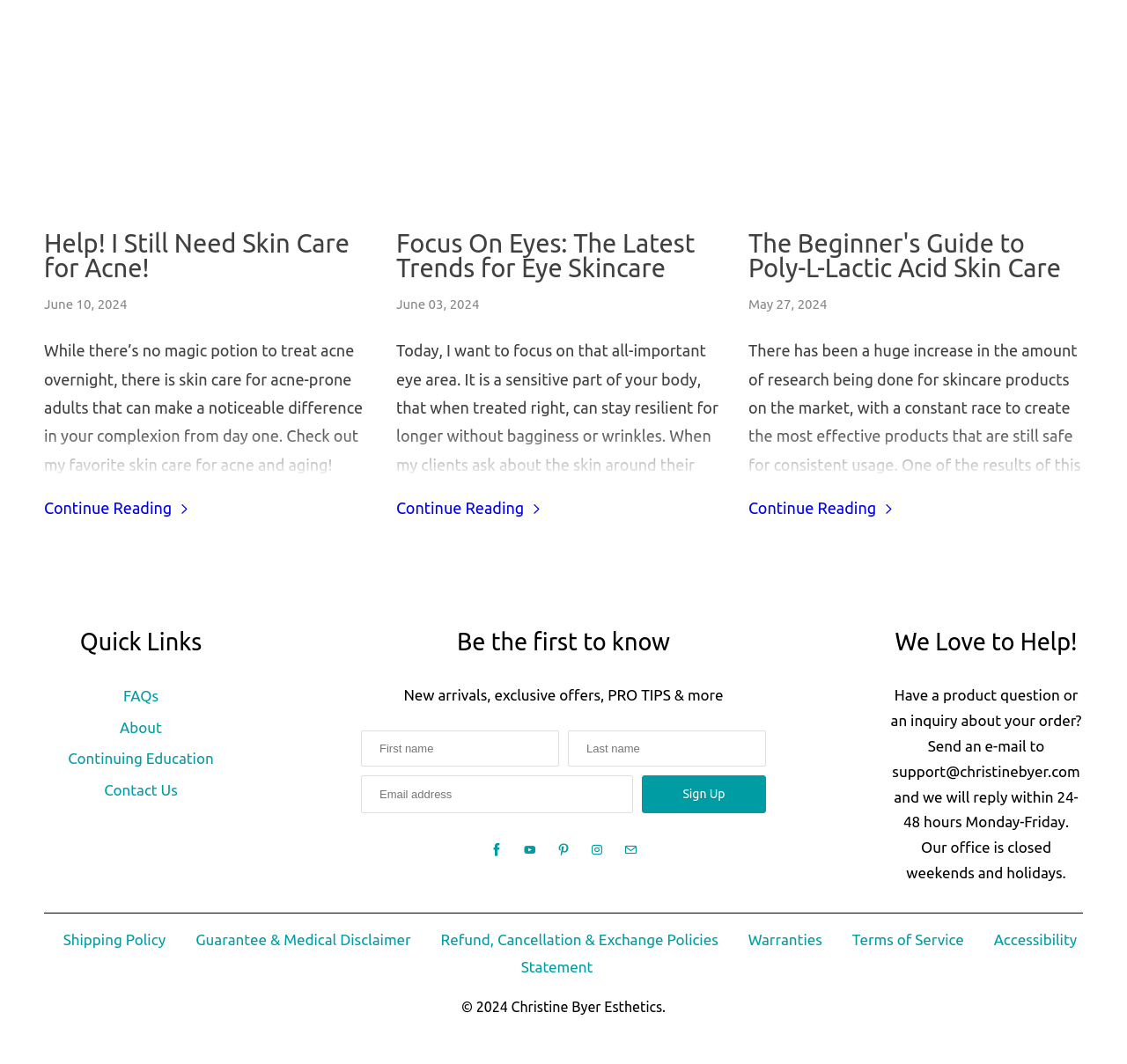What is the date of the first article?
Using the image as a reference, answer with just one word or a short phrase.

June 10, 2024